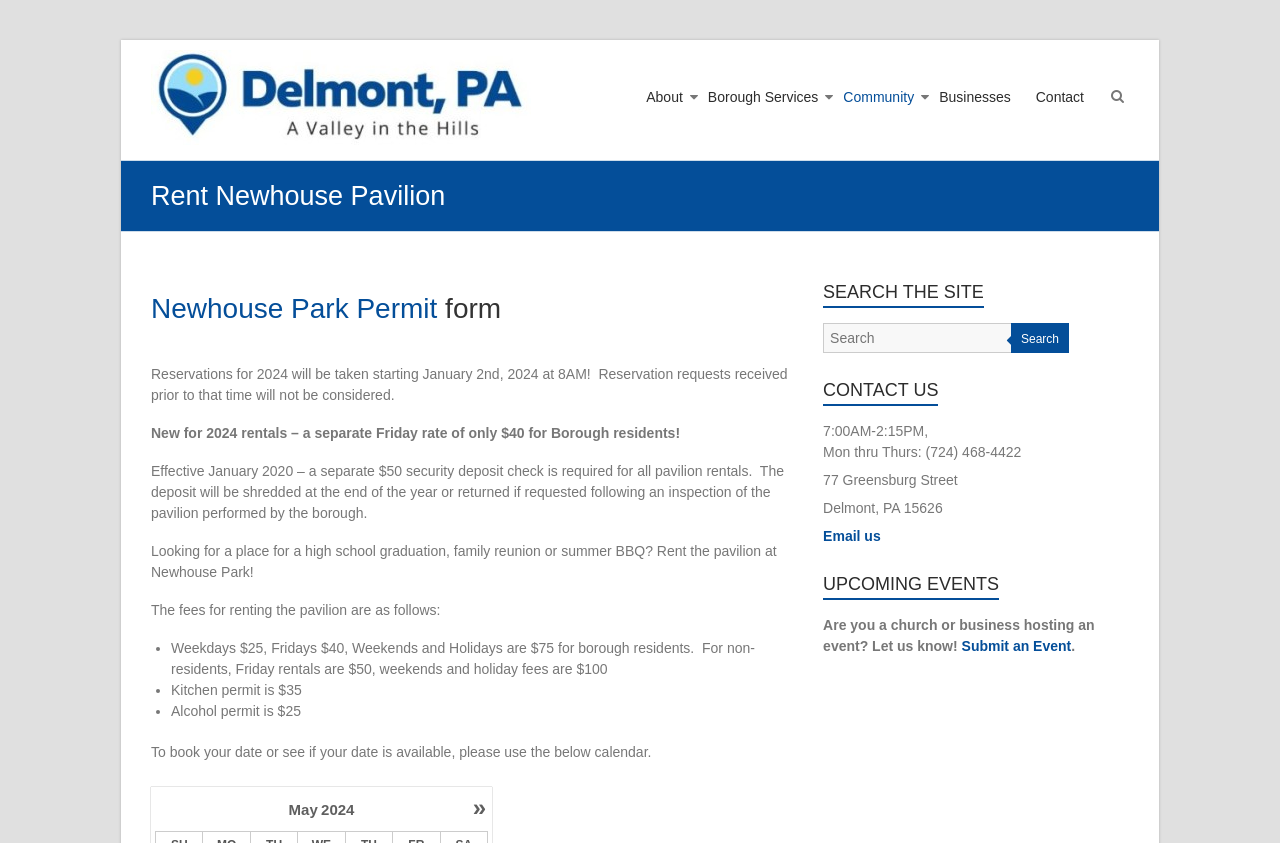What is the name of the pavilion that can be rented?
Please analyze the image and answer the question with as much detail as possible.

I found this answer by looking at the heading 'Rent Newhouse Pavilion' and the link 'Newhouse Park Permit' which suggests that the pavilion being referred to is the Newhouse Pavilion.